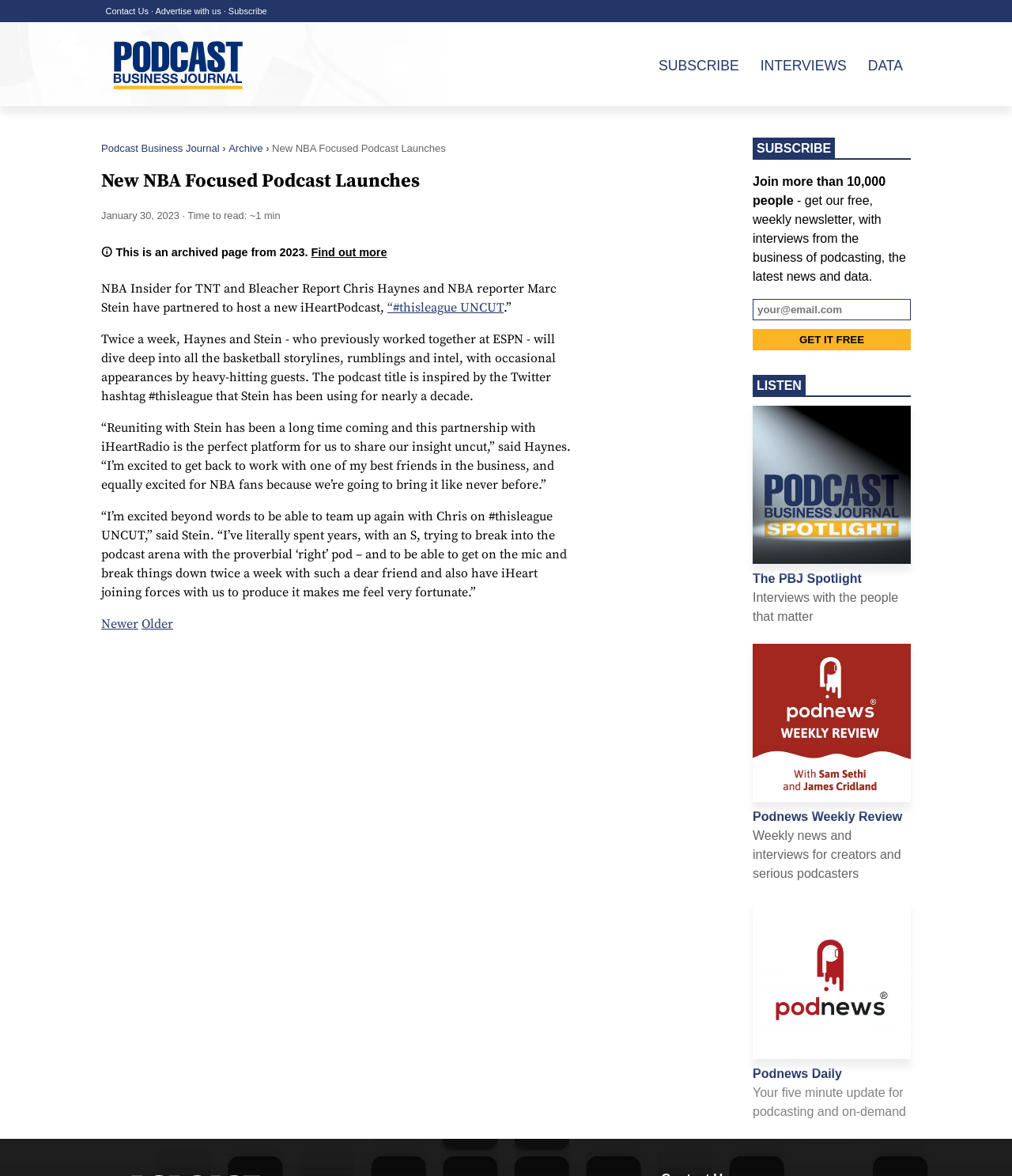How often will the new podcast be released?
Provide a thorough and detailed answer to the question.

The answer can be found in the article section of the webpage, where it is mentioned that Haynes and Stein will dive deep into all the basketball storylines, rumblings and intel, with occasional appearances by heavy-hitting guests, and the podcast will be released twice a week.